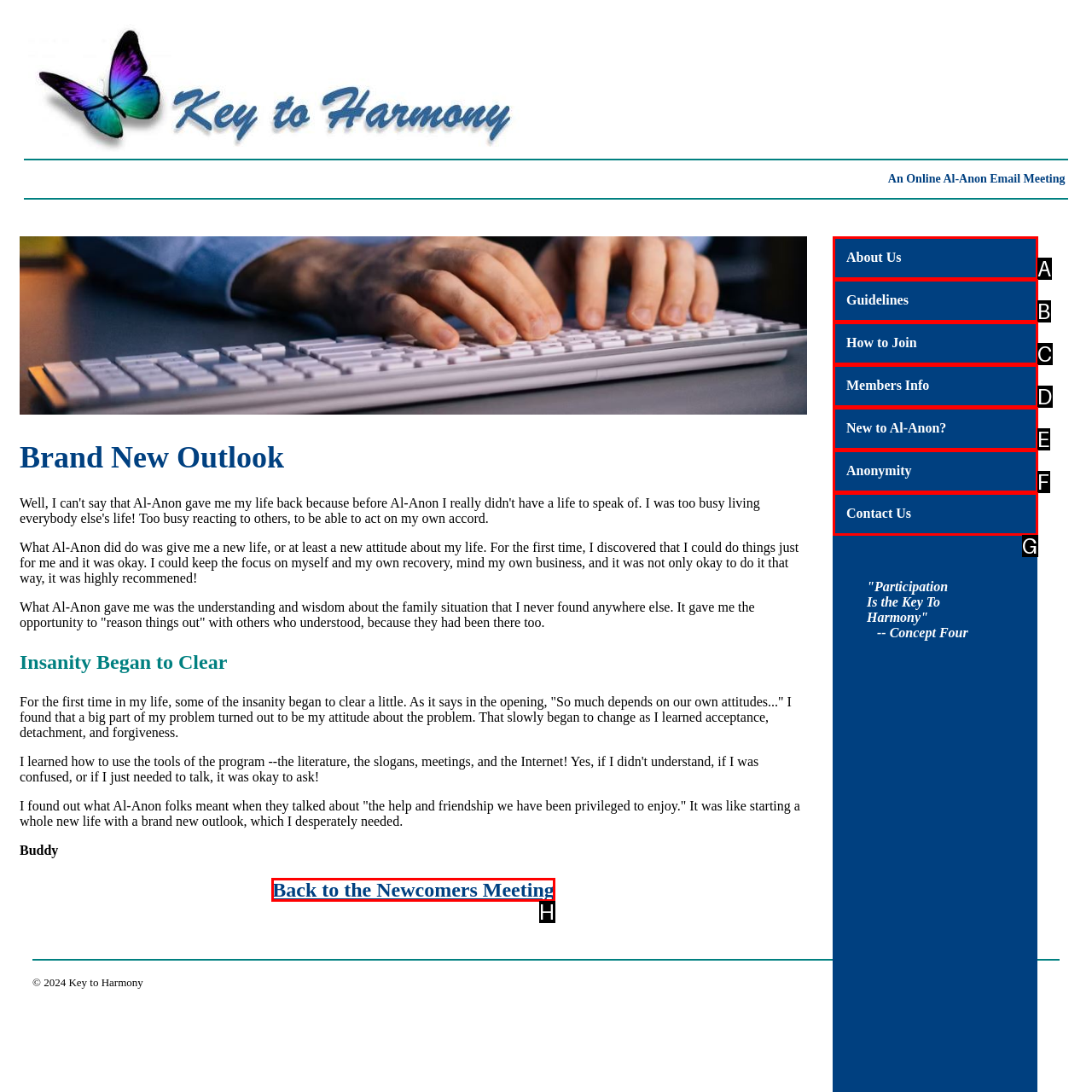Select the letter of the element you need to click to complete this task: Click the 'Back to the Newcomers Meeting' link
Answer using the letter from the specified choices.

H